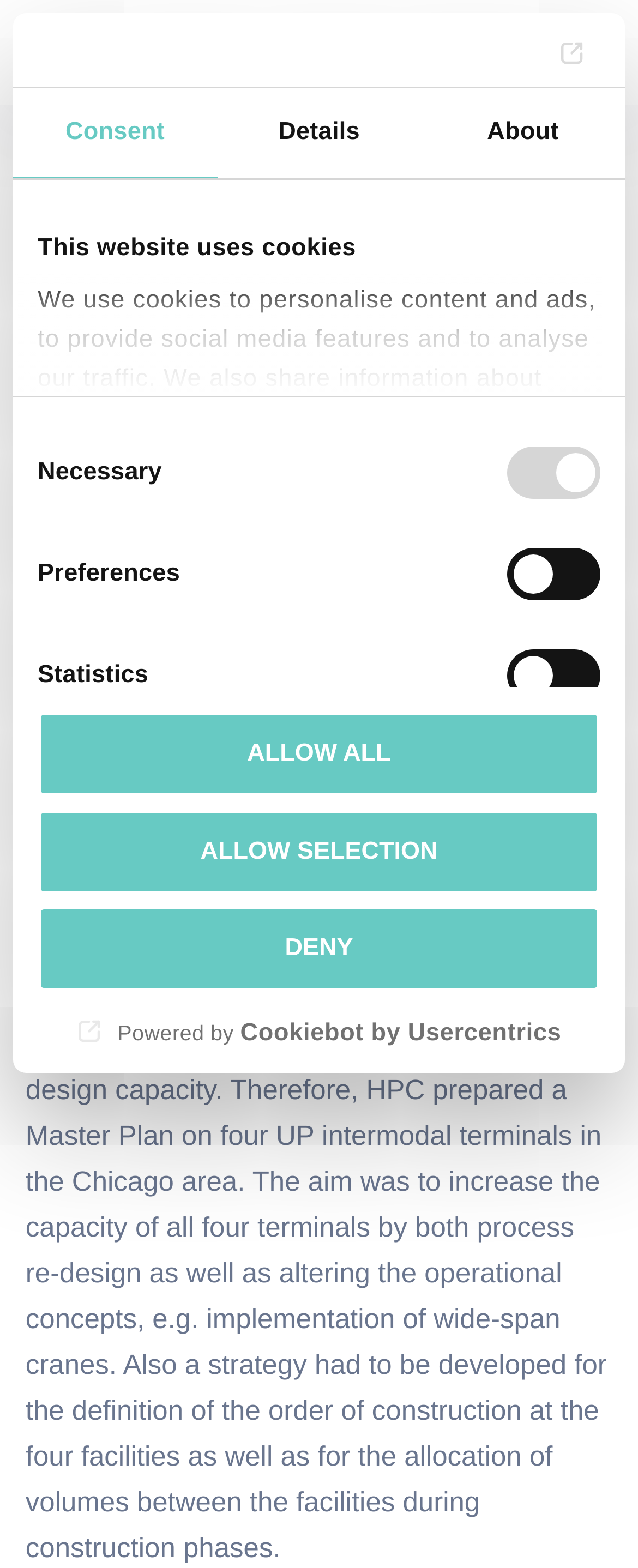Create a full and detailed caption for the entire webpage.

The webpage is about the Master Plan for Union Pacific Intermodal Facilities in Chicago by HPC Hamburg Port Consulting GmbH. At the top, there is a logo of the company, which is a link that opens in a new window. Below the logo, there is a horizontal tab list with three tabs: Consent, Details, and About. The Consent tab is selected by default.

In the Consent tab, there is a message about the website using cookies, which is followed by a detailed explanation of how the cookies are used. Below this message, there are four checkboxes for selecting the types of cookies to be used: Necessary, Preferences, Statistics, and Marketing. The Necessary checkbox is disabled and checked by default. There are three buttons at the bottom: DENY, ALLOW SELECTION, and ALLOW ALL.

On the right side of the webpage, there is a vertical column with three links: HPC Hamburg Port Consulting GmbH, an empty link, and CONTACT. Below these links, there is an image of the Master Plan for Union Pacific Intermodal Facilities in Chicago, followed by a heading with the same title.

The main content of the webpage is a paragraph describing the challenge of increasing the capacity of four UP intermodal terminals in the Chicago area. The text explains that HPC prepared a Master Plan to increase the capacity of these terminals by redesigning processes and altering operational concepts, such as implementing wide-span cranes. The plan also includes a strategy for defining the order of construction and allocating volumes between the facilities during construction phases.